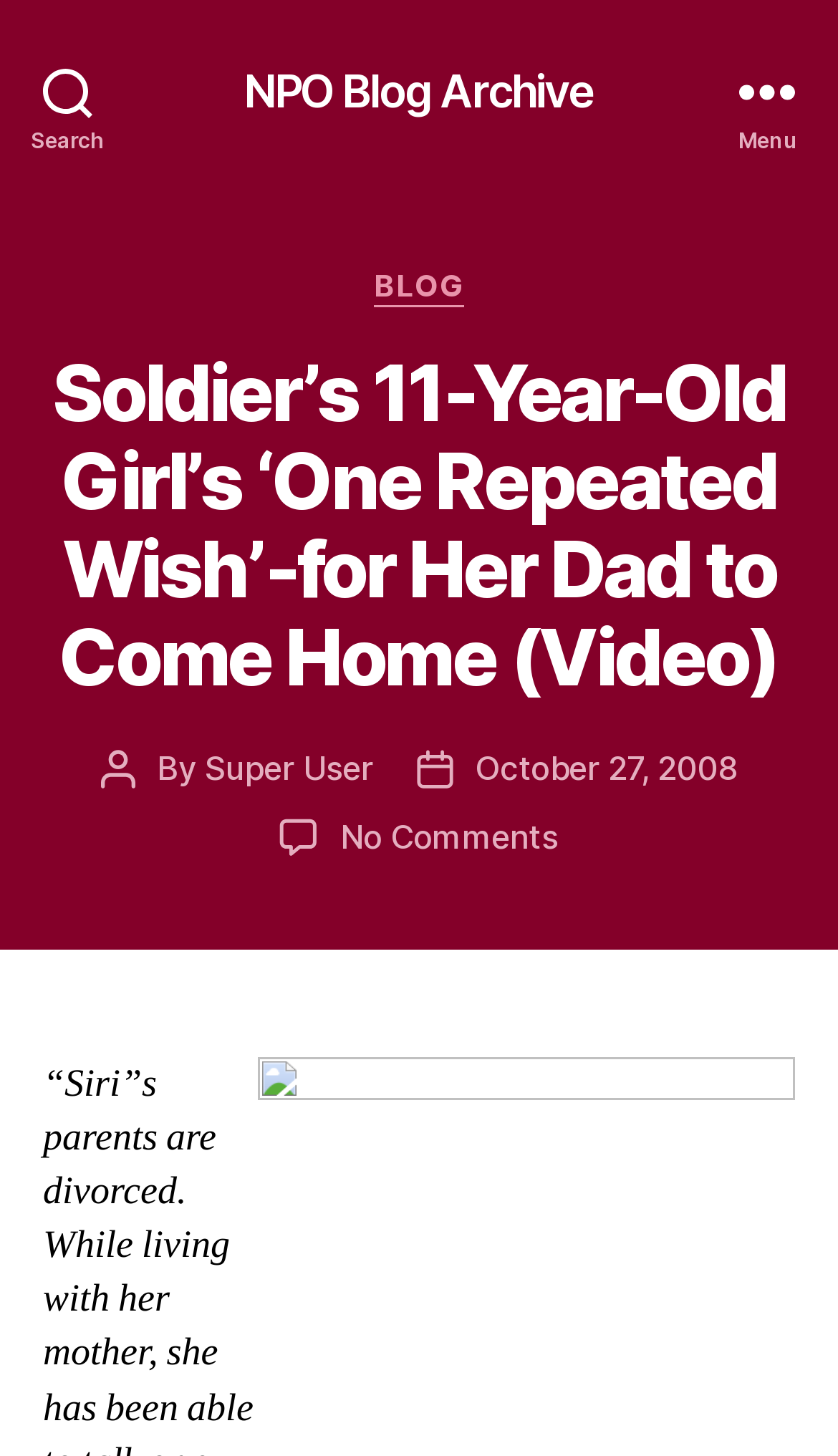Can you find and provide the main heading text of this webpage?

Soldier’s 11-Year-Old Girl’s ‘One Repeated Wish’-for Her Dad to Come Home (Video)